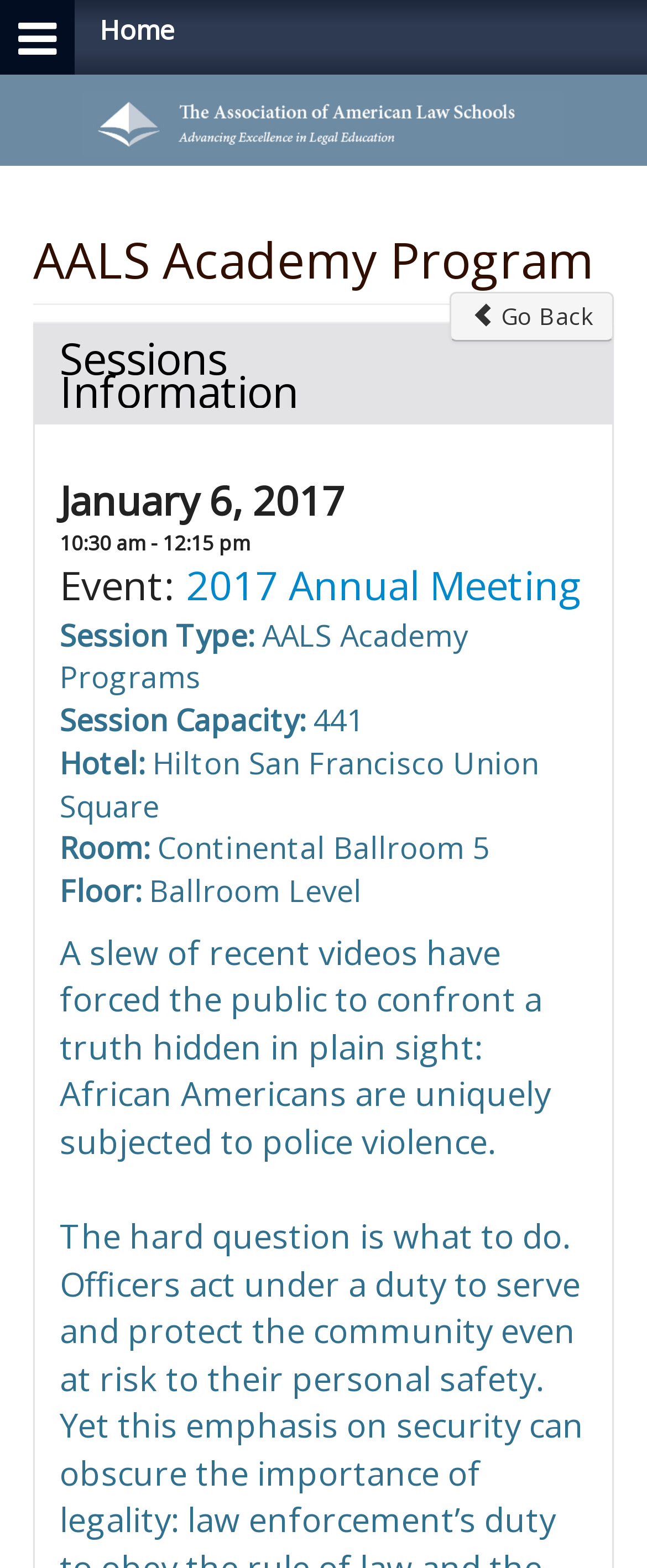What is the date of the session?
Give a detailed explanation using the information visible in the image.

I found the date of the session by looking at the text 'January 6, 2017' which is located above the '10:30 am - 12:15 pm' time information.